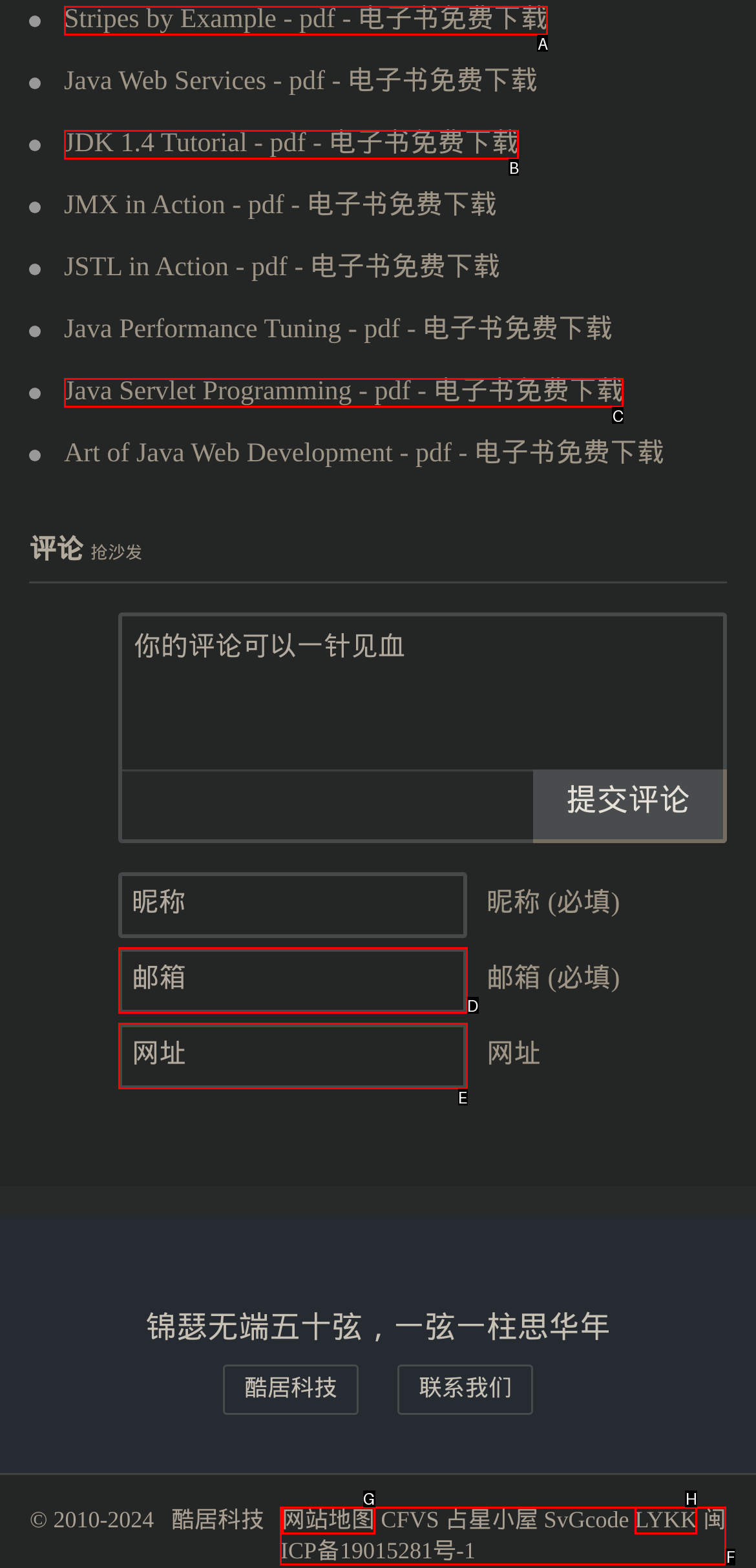Pick the option that corresponds to: parent_node: 邮箱 (必填) name="email" placeholder="邮箱"
Provide the letter of the correct choice.

D